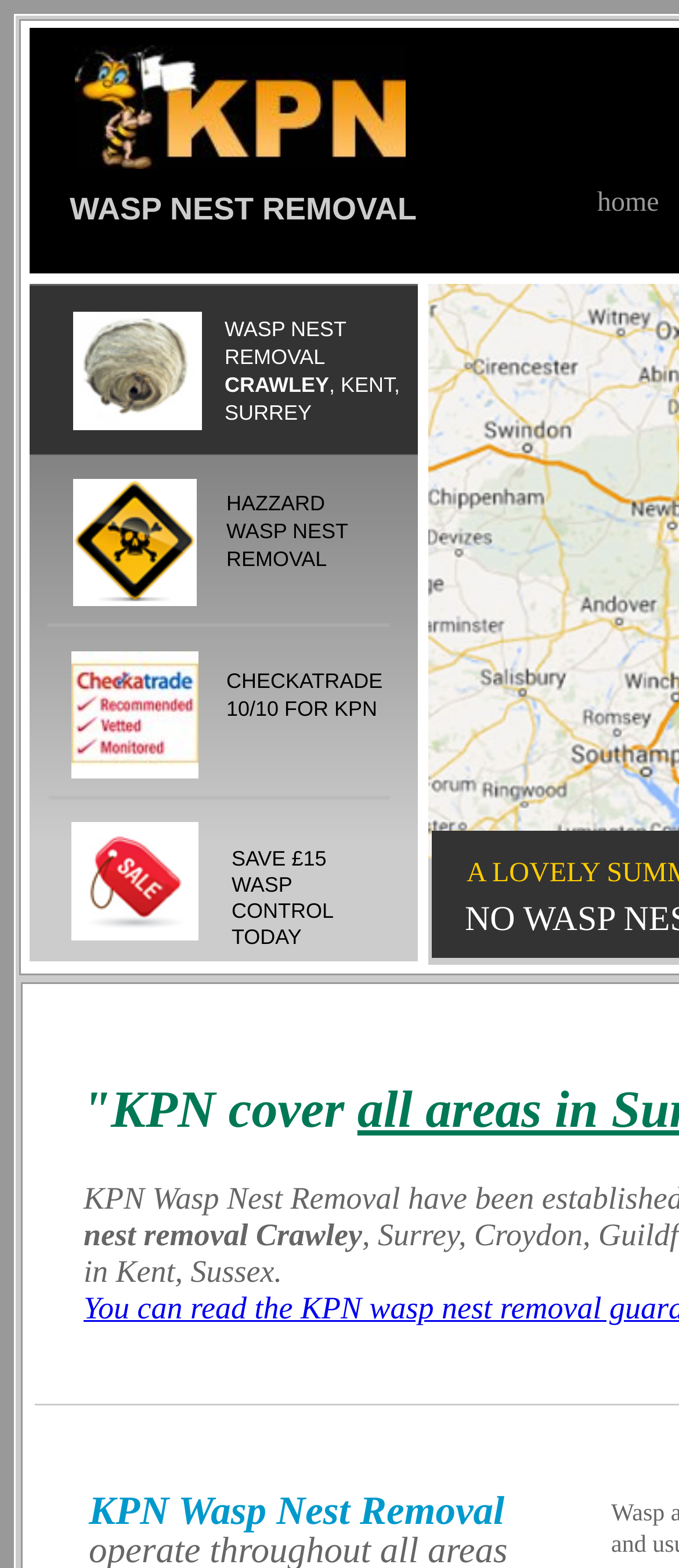What is the rating mentioned for KPN?
Refer to the image and provide a concise answer in one word or phrase.

10/10